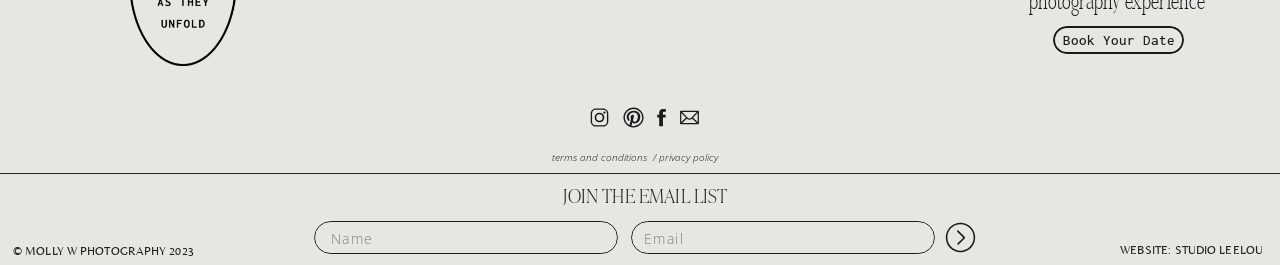What is the call-to-action on the top-right corner of the page?
Using the picture, provide a one-word or short phrase answer.

Book Your Date